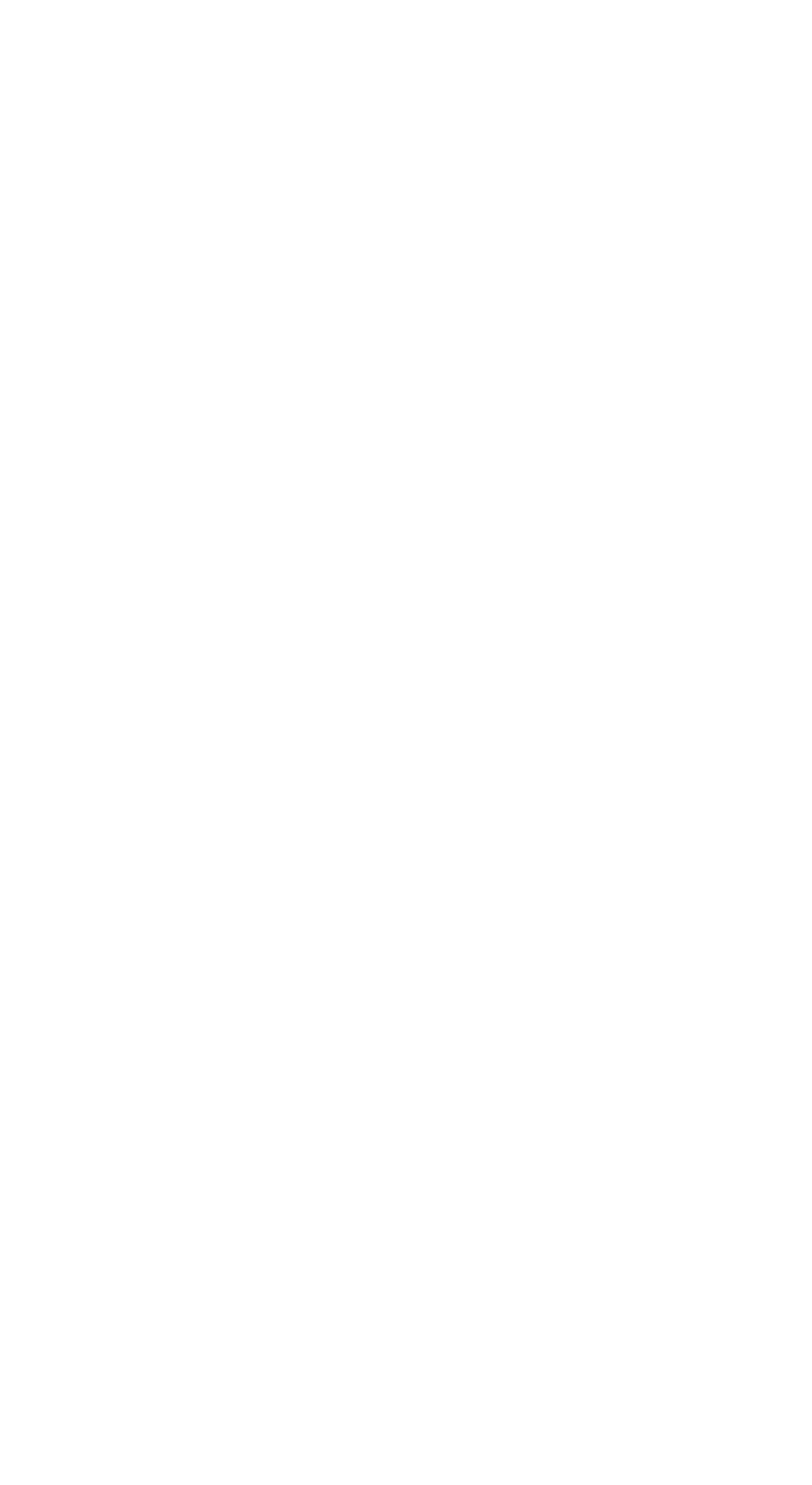What is the company's email address?
Analyze the image and deliver a detailed answer to the question.

I found the company's email address by looking at the StaticText element with the text 'info@eonsdigital.co.za' which is located under the 'Contact' heading.